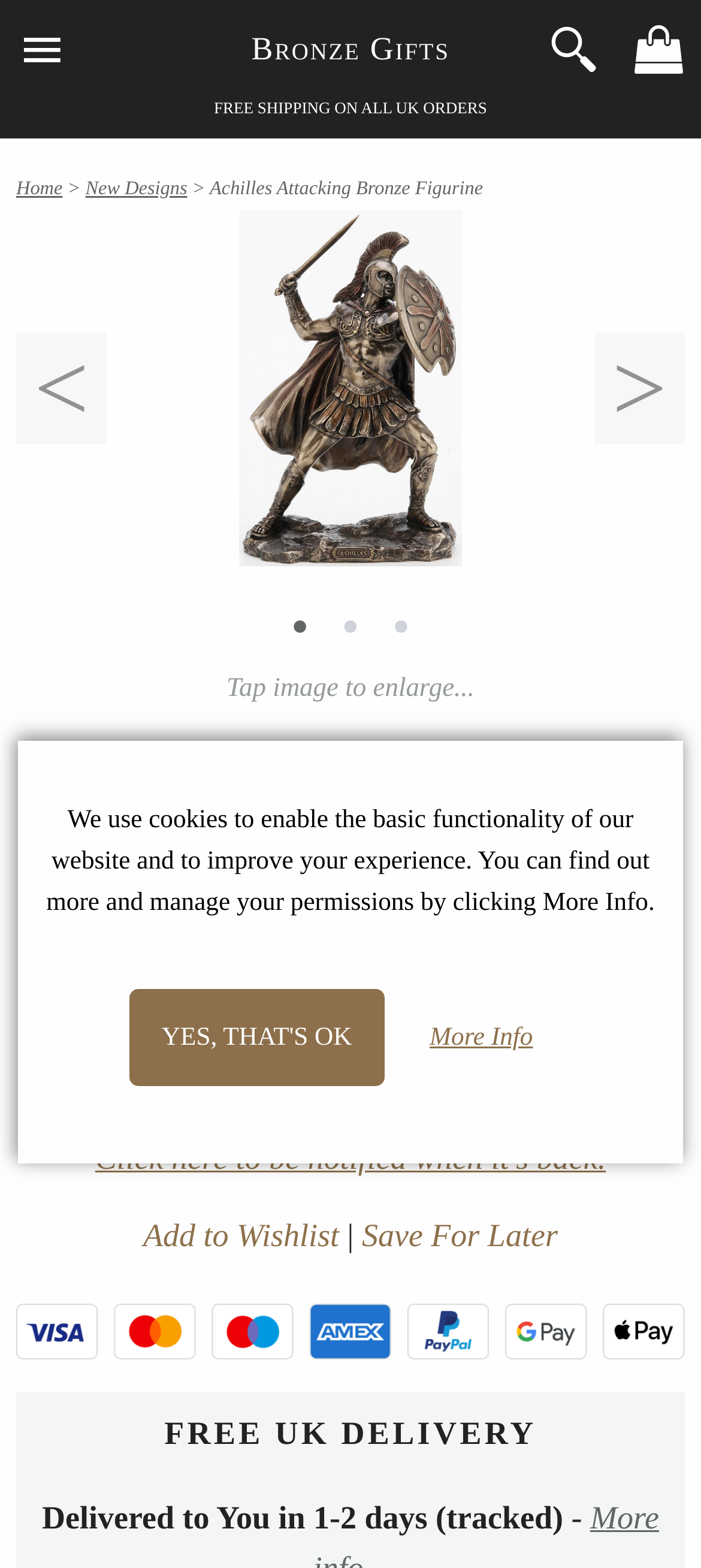Produce a meticulous description of the webpage.

This webpage is about a bronze figurine of the Greek hero Achilles in combat, with a sword and shield. At the top, there is a navigation bar with links to "Home", "New Designs", and the current page "Achilles Attacking Bronze Figurine". Below the navigation bar, there is a notice about free shipping on all UK orders.

On the left side, there is a large image of the bronze figurine, taking up most of the page's width. Above the image, there is a heading with the product name "Achilles Attacking Bronze Figurine". Below the image, there is a price tag of £64.95, but it is currently out of stock. A message informs customers that more are on the way, and there is a link to be notified when it's back in stock.

To the right of the image, there are two buttons: "Add to Wishlist" and "Save For Later". Below these buttons, there is a section with information about free UK delivery, including a notice that it will be delivered in 1-2 days.

At the very bottom of the page, there is a message about the use of cookies on the website, with a link to "More Info" and a button to accept the use of cookies.